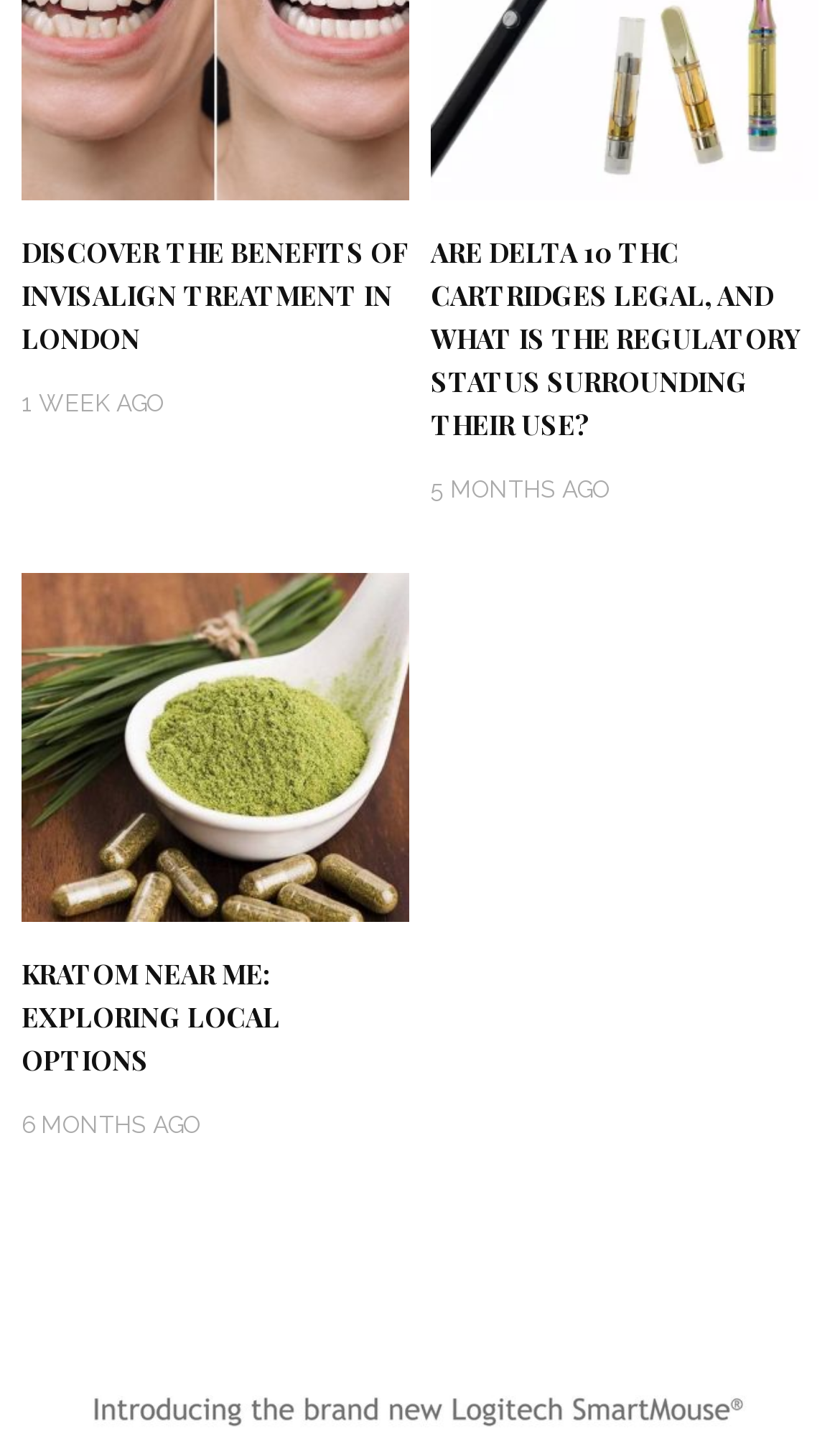What is the topic of the third article?
Please provide a detailed and thorough answer to the question.

The third article's heading is 'KRATOM NEAR ME: EXPLORING LOCAL OPTIONS', which indicates that the topic of the article is Kratom near me.